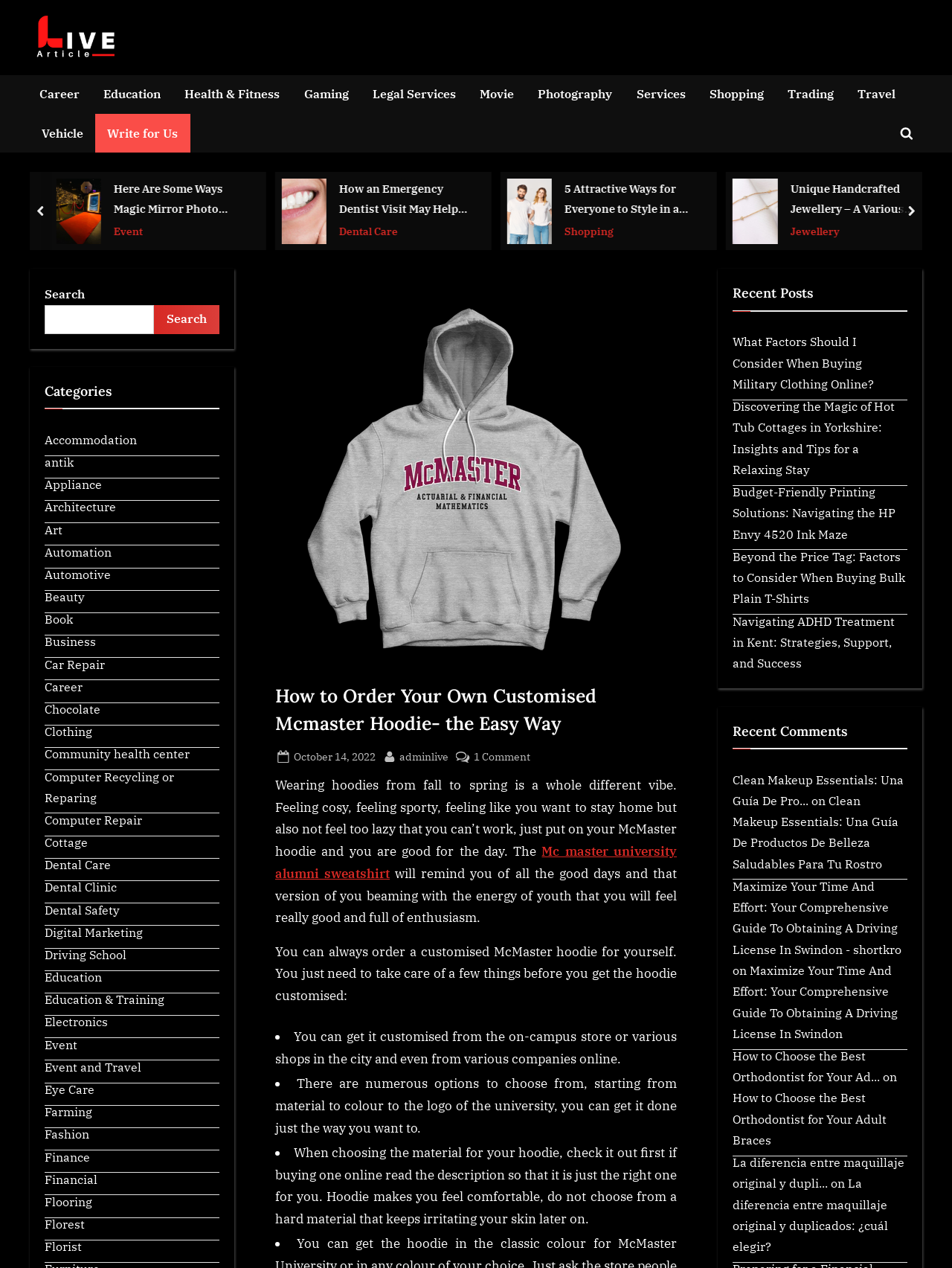Calculate the bounding box coordinates for the UI element based on the following description: "Shopping". Ensure the coordinates are four float numbers between 0 and 1, i.e., [left, top, right, bottom].

[0.735, 0.059, 0.812, 0.09]